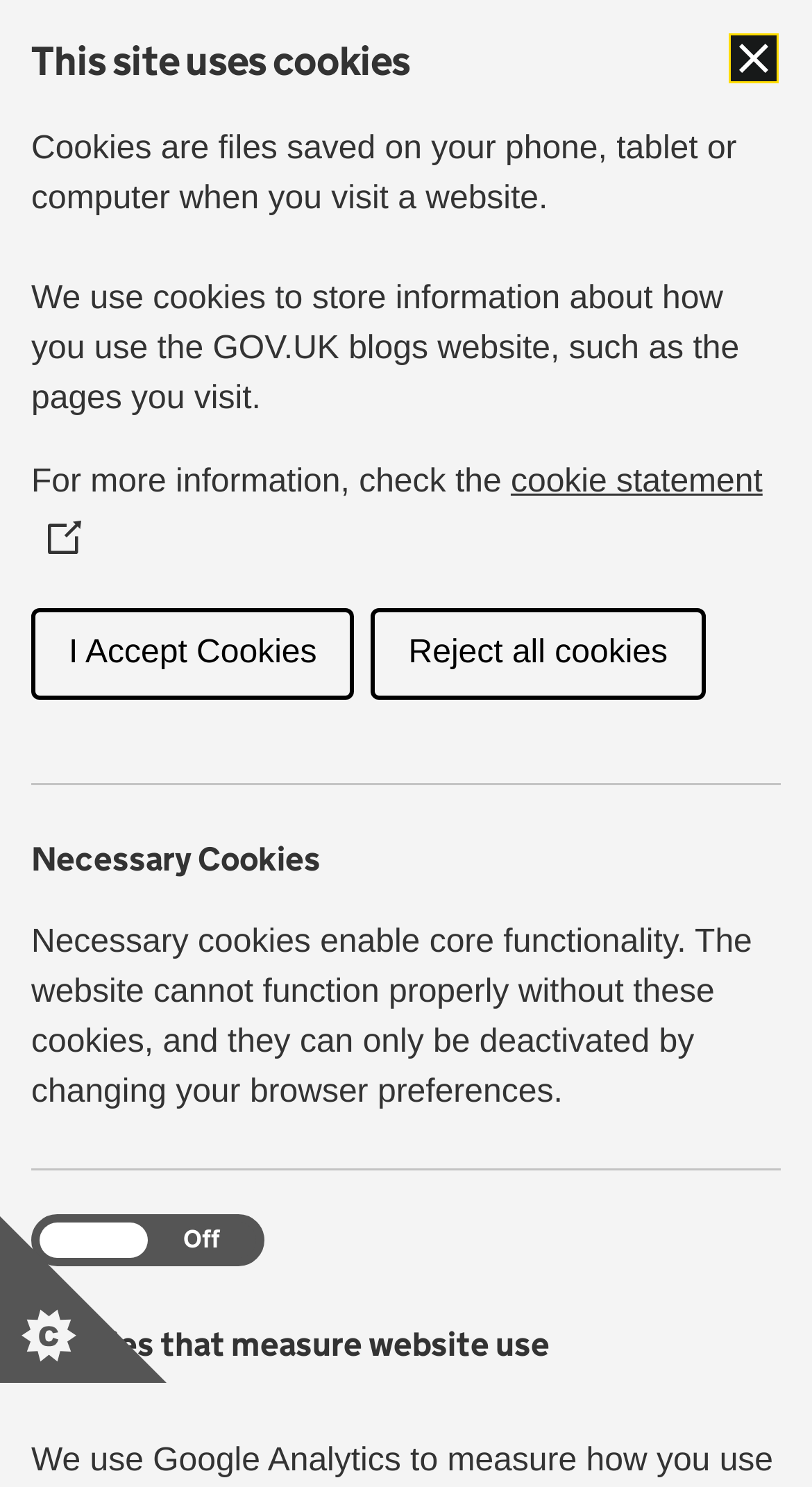Construct a comprehensive description capturing every detail on the webpage.

The webpage is about the Commission for Countering Extremism, with a focus on news and updates. At the top right corner, there is a "Save and Close" button. Below it, a heading "This site uses cookies" is displayed, followed by a brief explanation of what cookies are and how they are used on the website. There are two buttons, "I Accept Cookies" and "Reject all cookies", allowing users to manage their cookie preferences.

On the top left corner, there is a "Skip to main content" link, followed by a "GOV.UK" link and an image of the GOV.UK logo. Below it, a banner displays the blog name, "Commission for Countering Extremism", with a heading and two links, "Blog" and "Commission for Countering Extremism".

A search bar is located in the middle of the page, with a label "Search for:" and a search box. On the right side of the search bar, there is a "Search" button. Below the search bar, a heading "The Commission for Countering Extremism – Three Years on" is displayed, followed by information about the post, including the author, "layasuseelan", the date, "31 March 2021", and categories, "Latest news".

There are several other elements on the page, including a "Set cookie preferences" button, a "Necessary Cookies" heading, and a checkbox for "Cookies that measure website use". Overall, the page appears to be a blog post or news article about the Commission for Countering Extremism, with various elements for managing cookies, searching, and navigating the website.